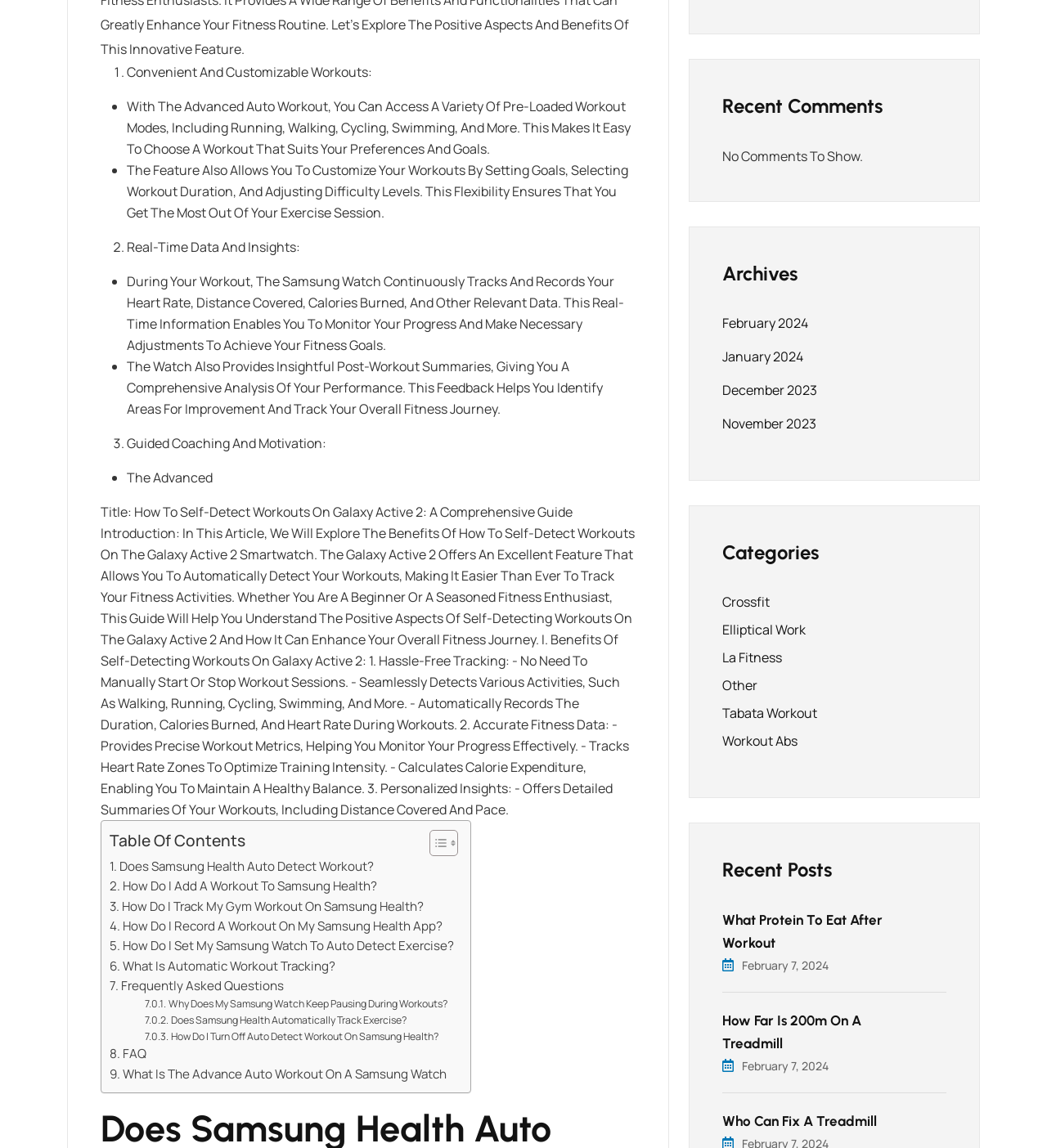Identify the bounding box for the UI element described as: "Frequently Asked Questions". The coordinates should be four float numbers between 0 and 1, i.e., [left, top, right, bottom].

[0.105, 0.85, 0.271, 0.868]